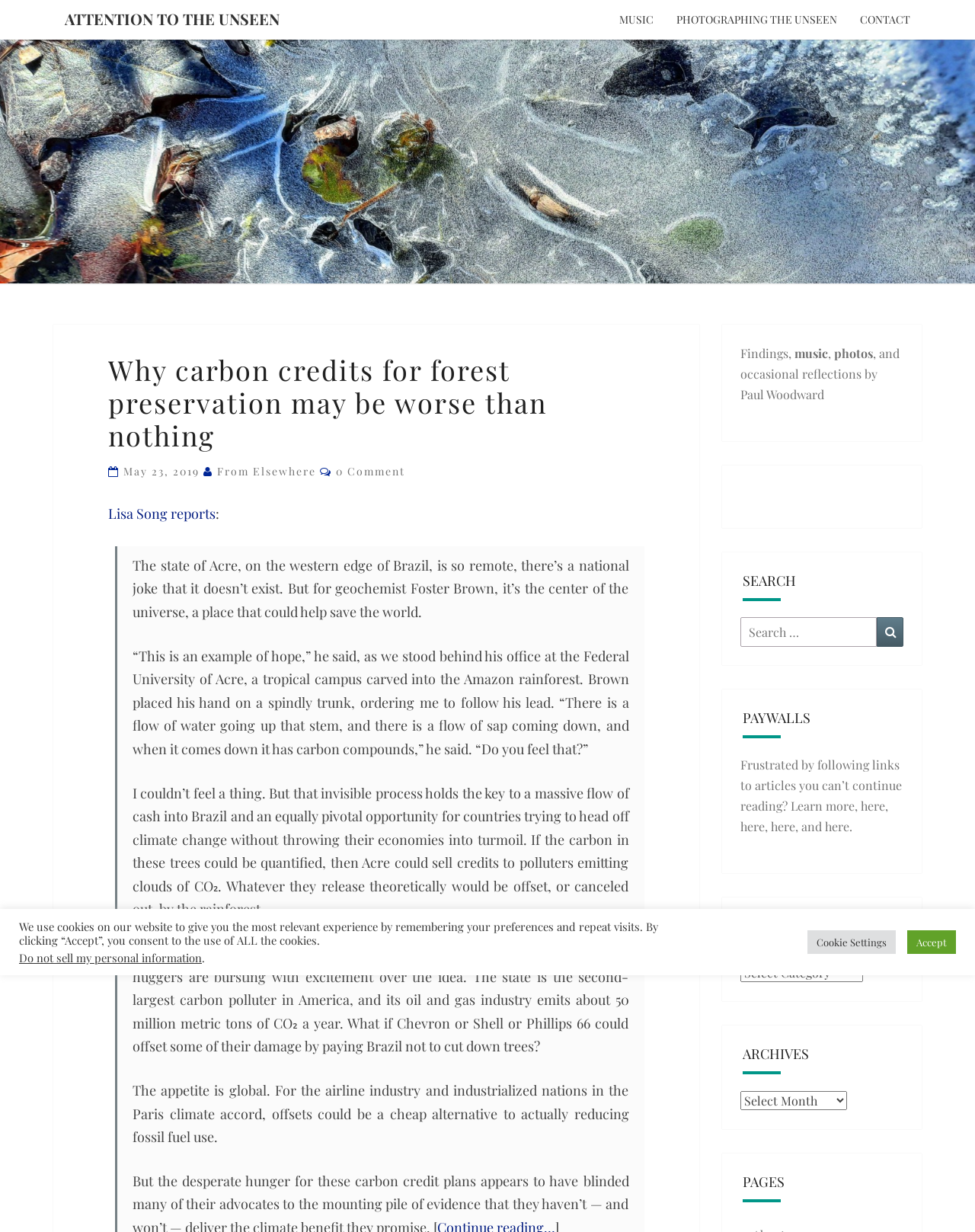Based on the element description Attention to the Unseen, identify the bounding box coordinates for the UI element. The coordinates should be in the format (top-left x, top-left y, bottom-right x, bottom-right y) and within the 0 to 1 range.

[0.055, 0.0, 0.298, 0.031]